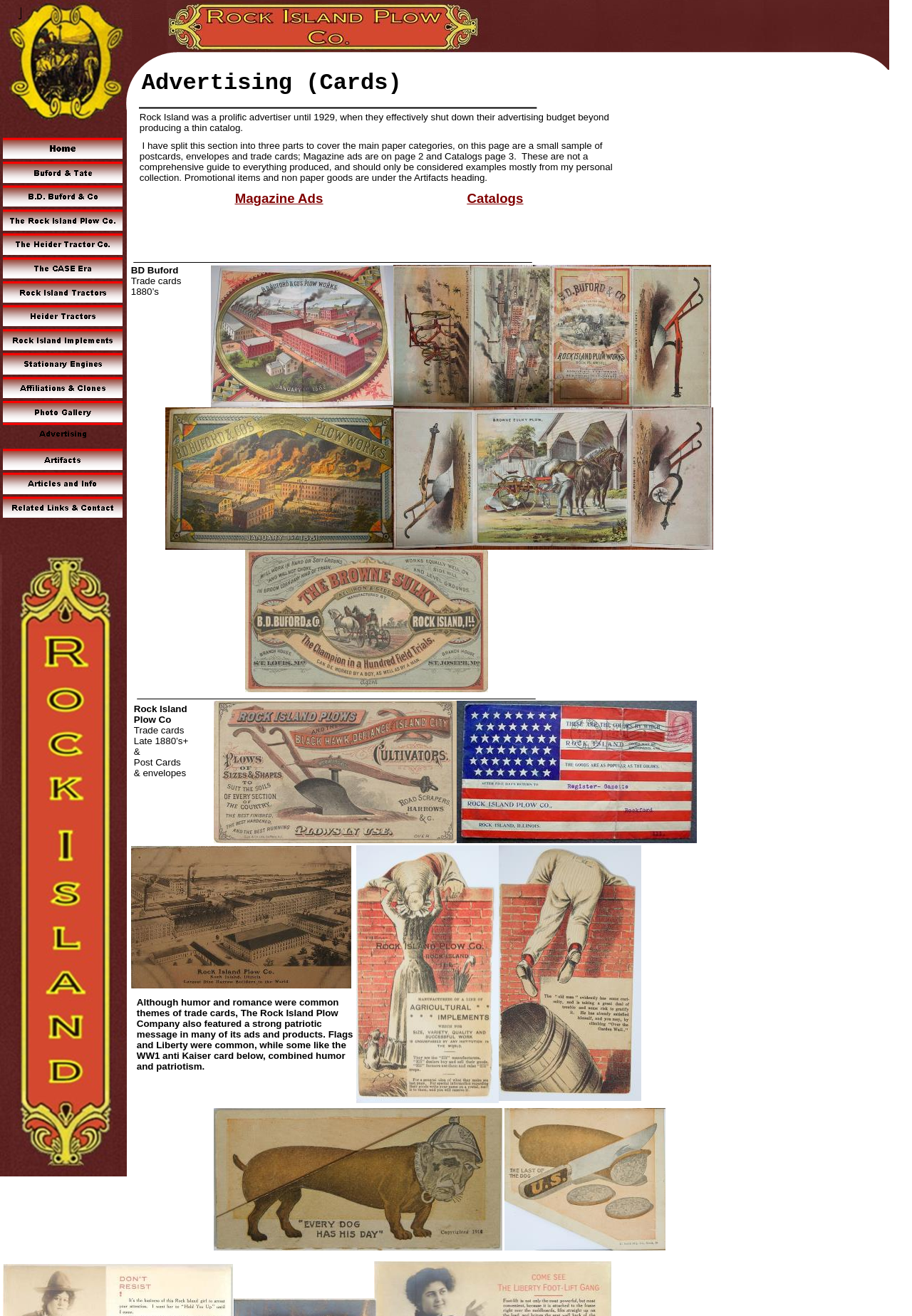Provide a single word or phrase answer to the question: 
What is the name of the company mentioned on this webpage?

Rock Island Plow Company